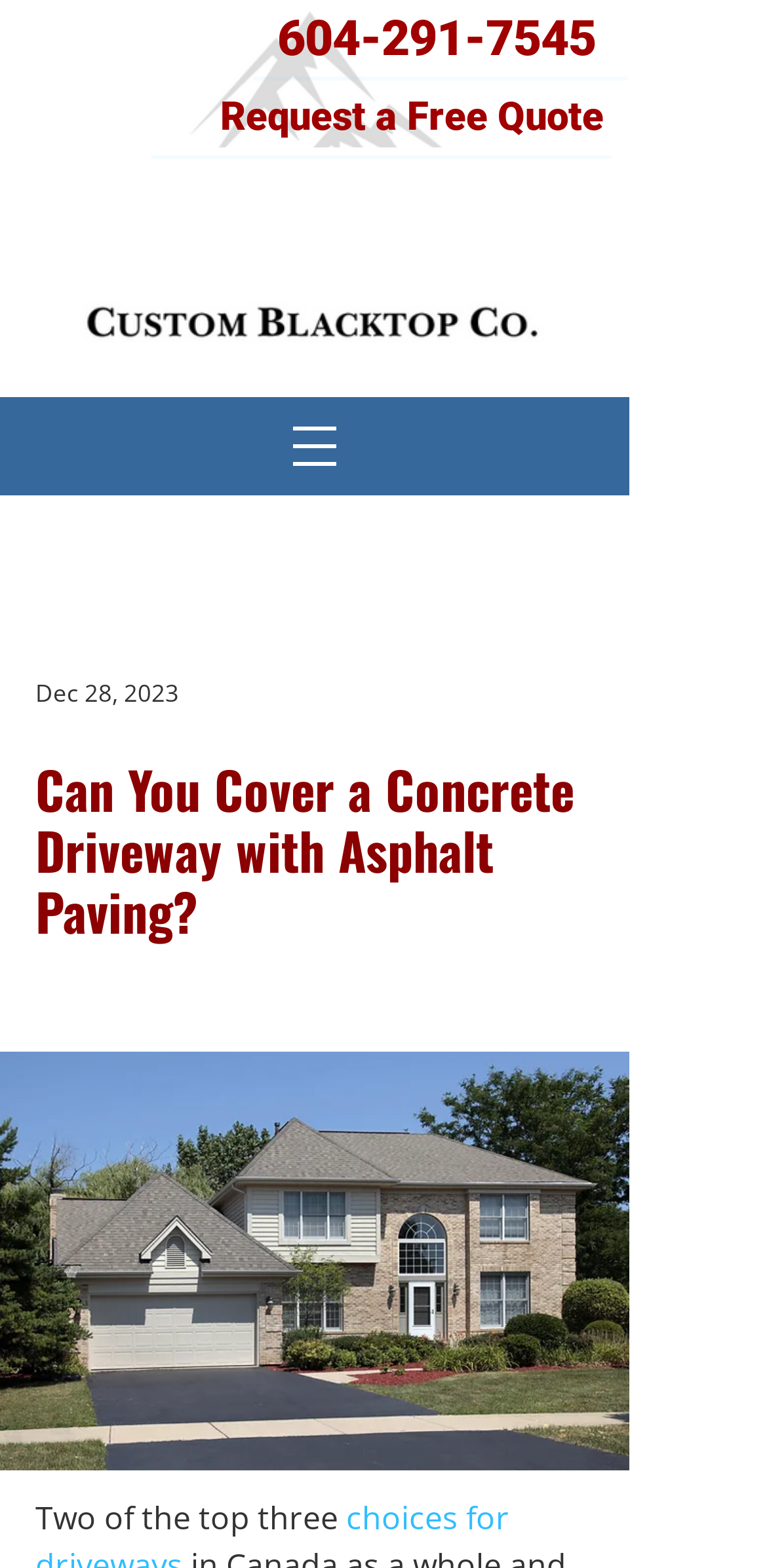What is the purpose of the 'Request a Free Quote' link?
Based on the screenshot, answer the question with a single word or phrase.

To request a quote